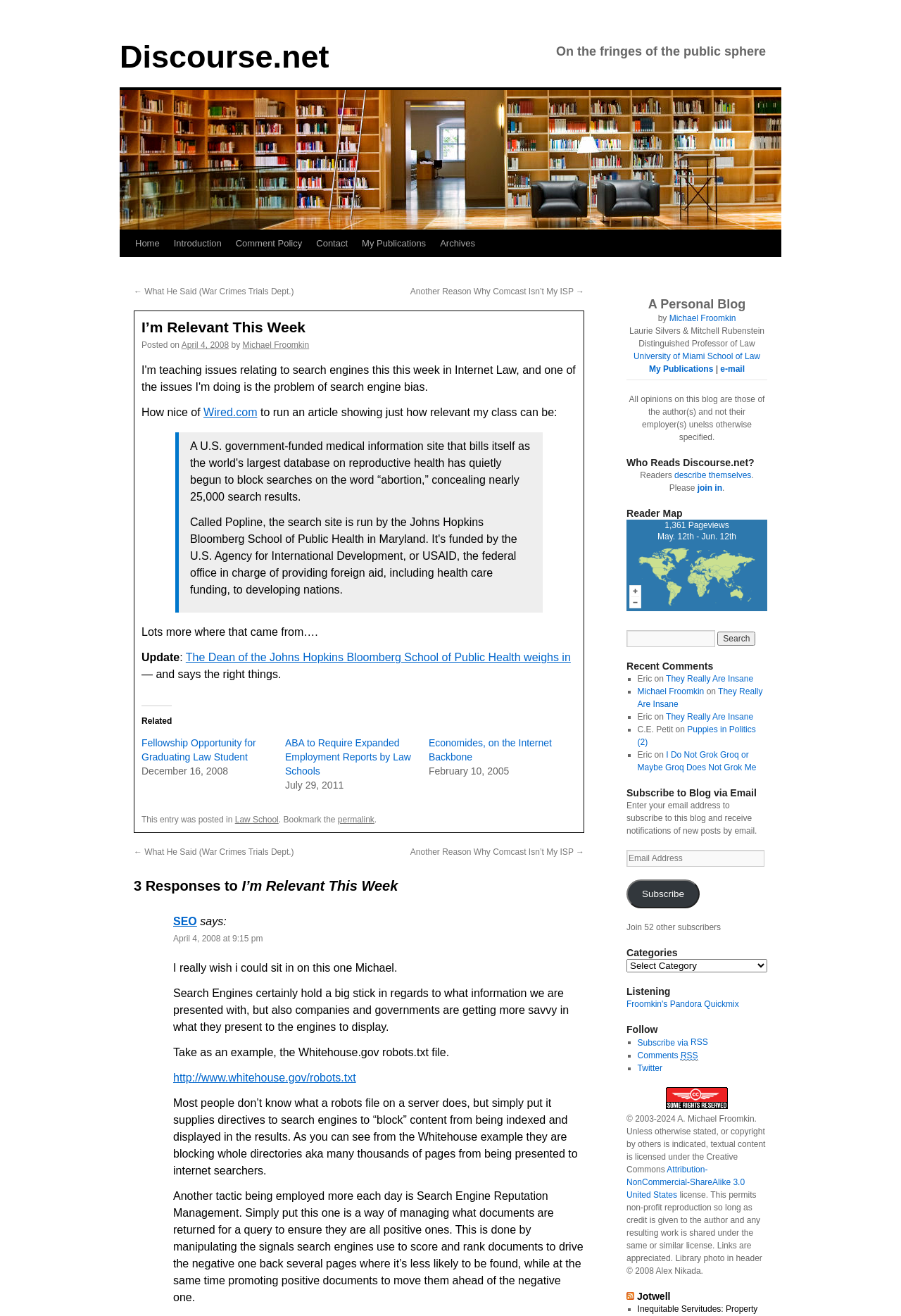What is the name of the law school where the author teaches?
Please answer the question with as much detail and depth as you can.

The name of the law school where the author teaches can be found by looking at the text 'Laurie Silvers & Mitchell Rubenstein Distinguished Professor of Law University of Miami School of Law'. This indicates that the author teaches at the University of Miami School of Law.